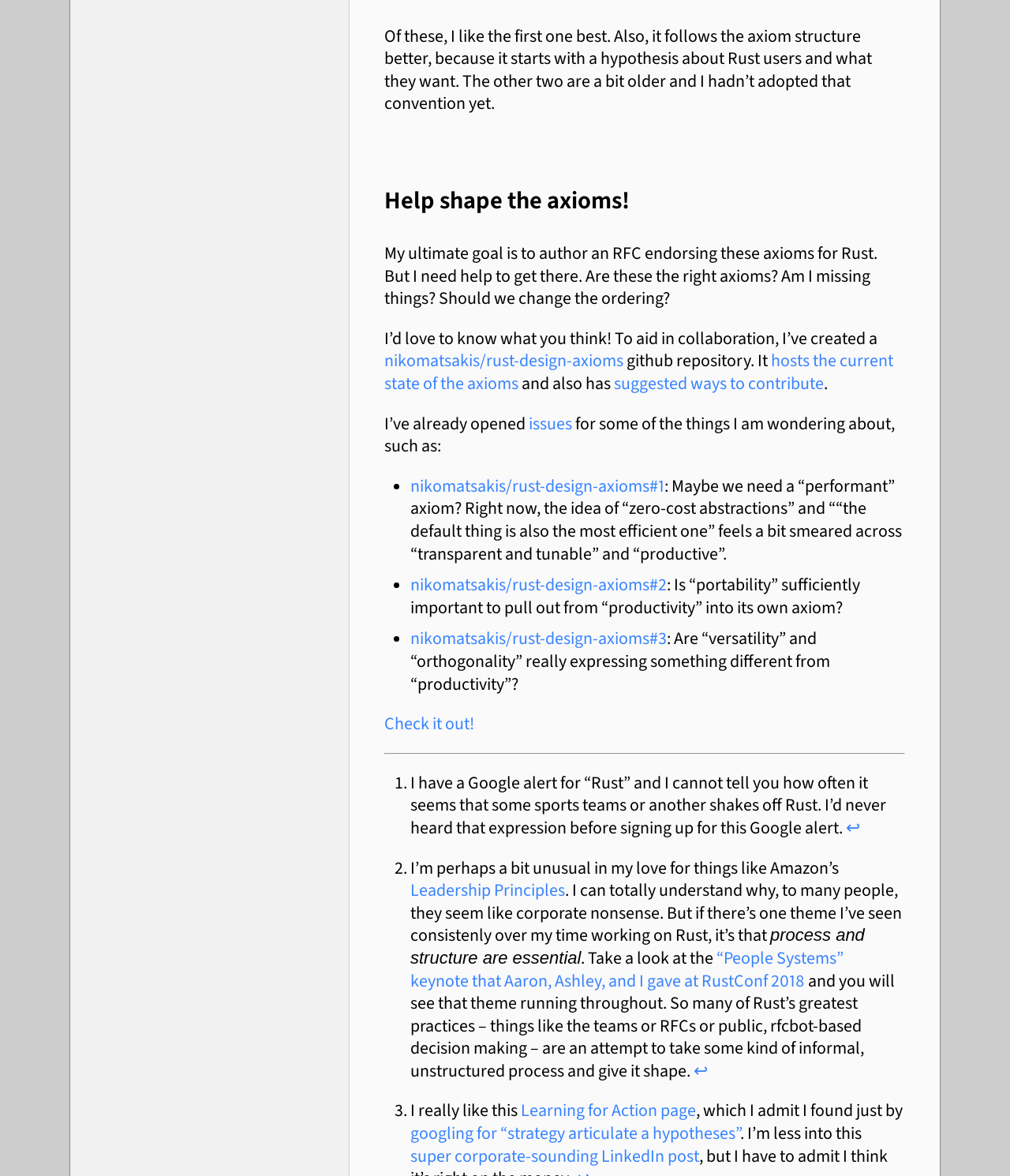Ascertain the bounding box coordinates for the UI element detailed here: "nikomatsakis/rust-design-axioms#1". The coordinates should be provided as [left, top, right, bottom] with each value being a float between 0 and 1.

[0.406, 0.403, 0.658, 0.423]